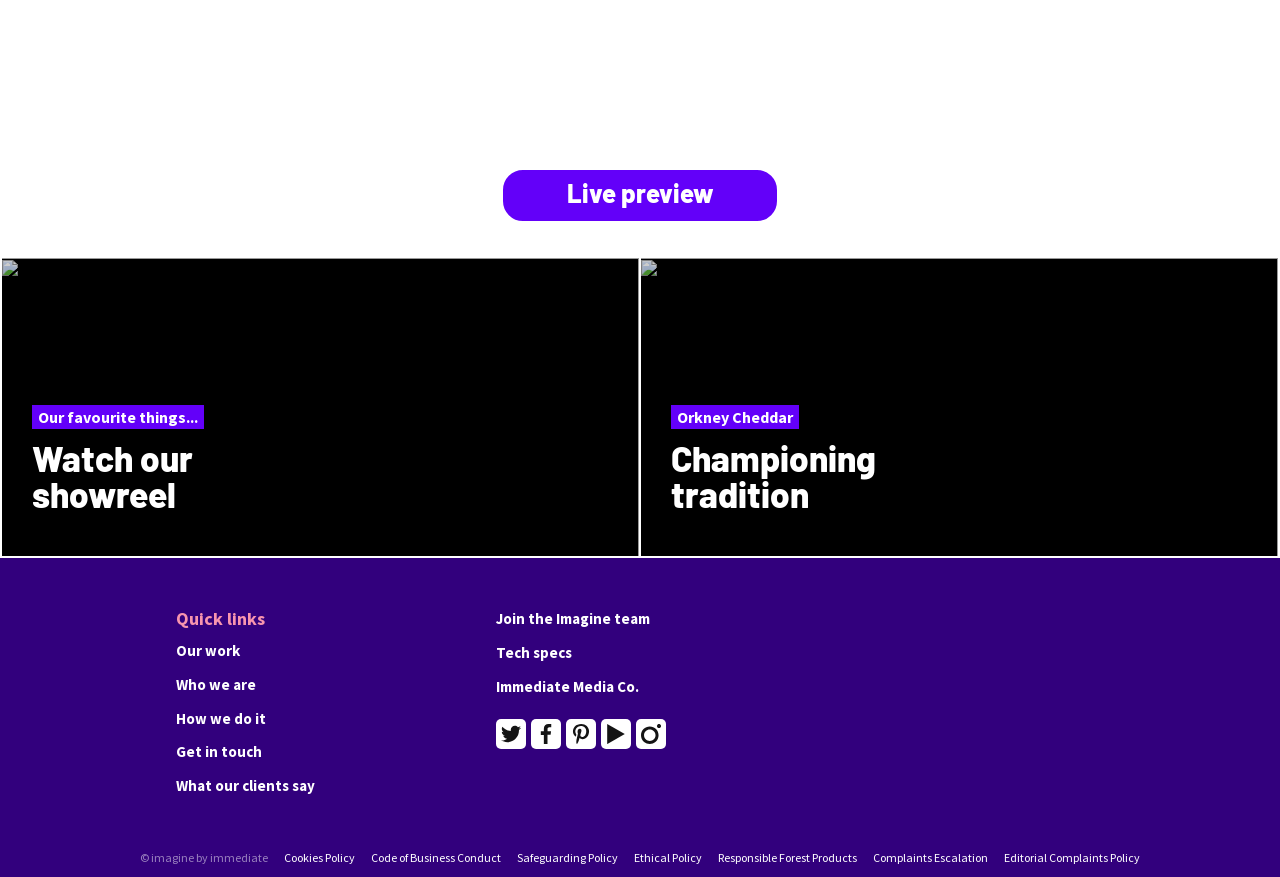What is the company name mentioned at the bottom?
From the image, provide a succinct answer in one word or a short phrase.

immediate